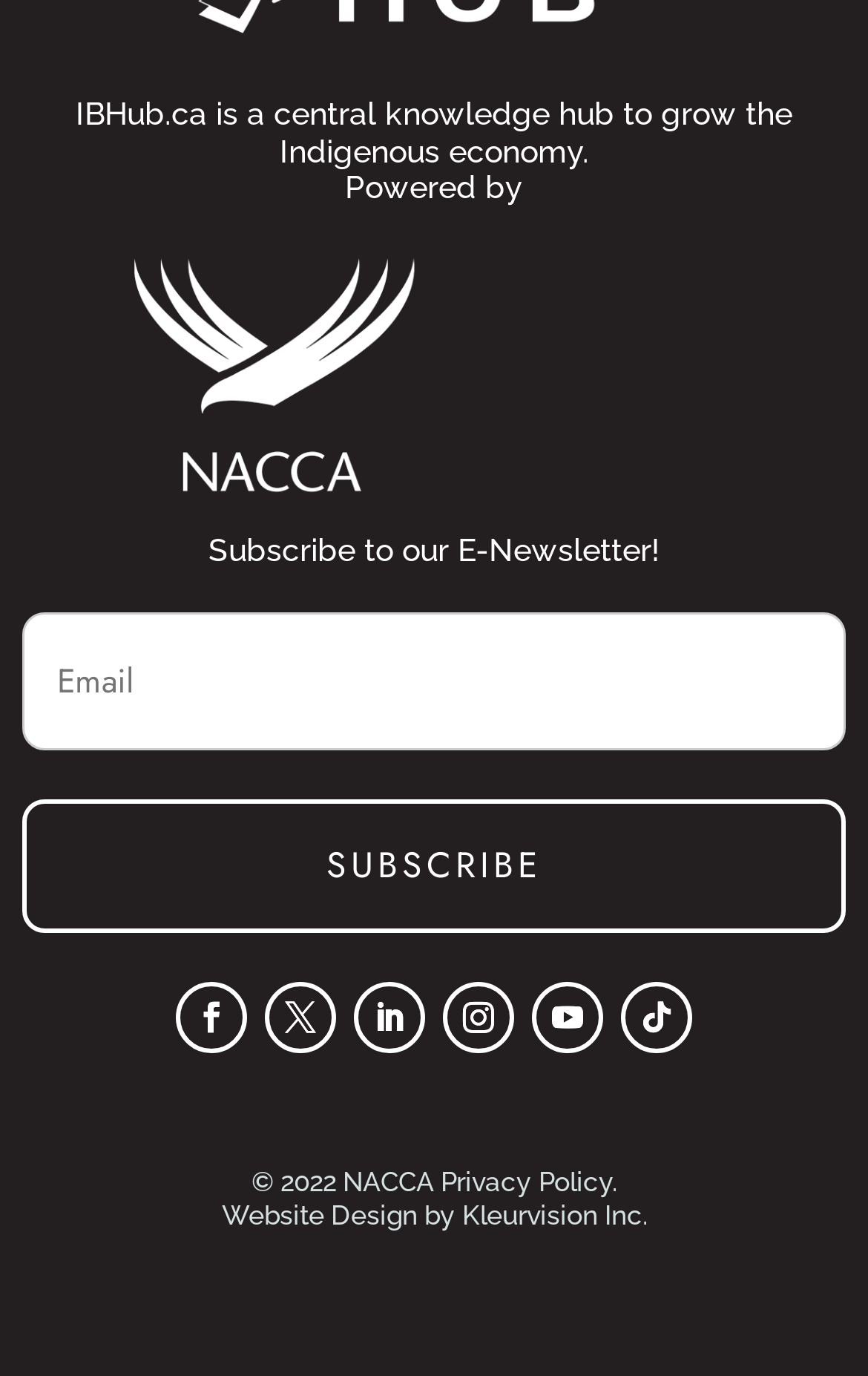Kindly provide the bounding box coordinates of the section you need to click on to fulfill the given instruction: "Enter email address".

[0.025, 0.445, 0.975, 0.546]